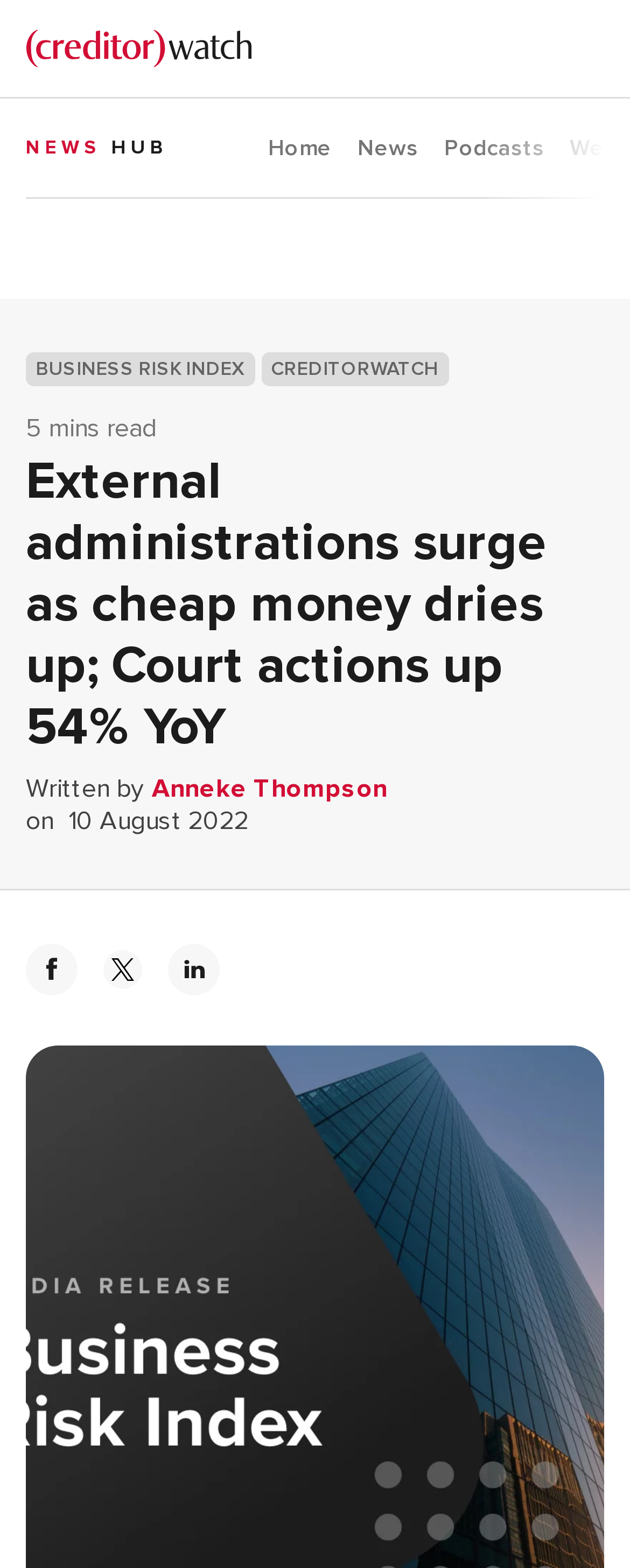Predict the bounding box of the UI element that fits this description: "alt="CreditorWatch logo"".

[0.041, 0.019, 0.4, 0.043]